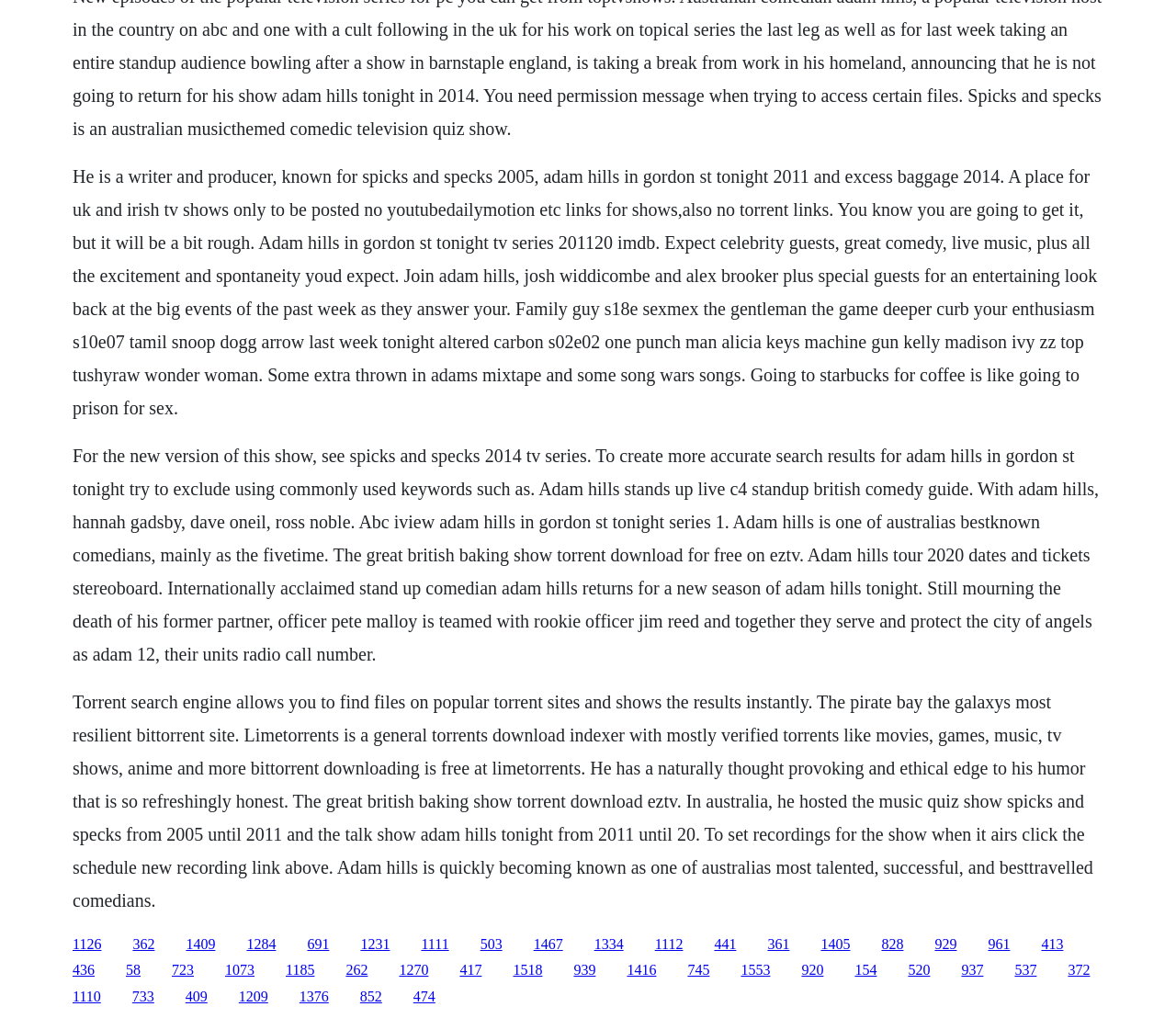What is the purpose of the torrent search engine?
Based on the image, answer the question in a detailed manner.

The webpage explains that the torrent search engine allows users to find files on popular torrent sites and shows the results instantly. This implies that the purpose of the search engine is to facilitate the discovery of torrent files on various websites.